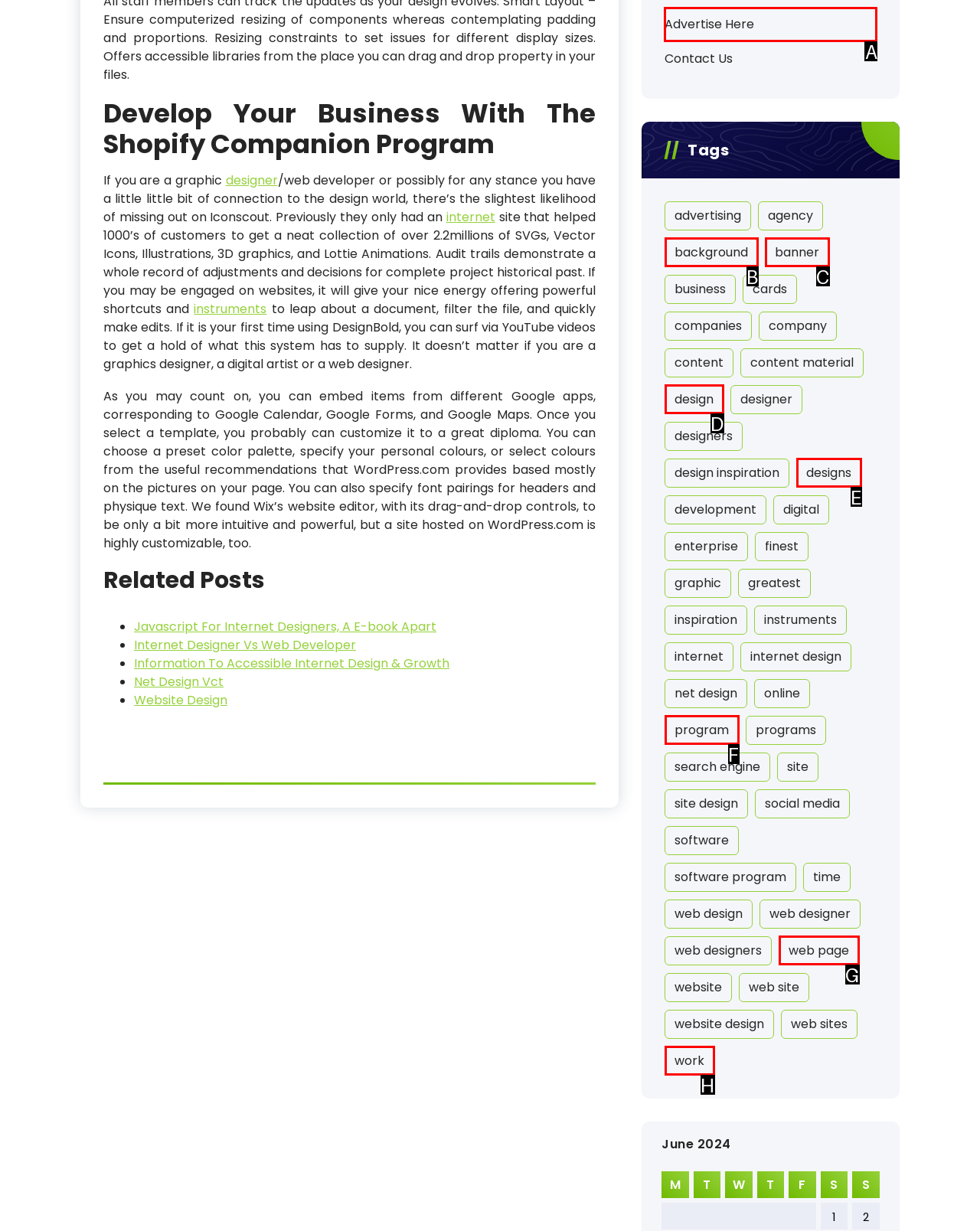Determine which HTML element I should select to execute the task: Click on 'Advertise Here'
Reply with the corresponding option's letter from the given choices directly.

A